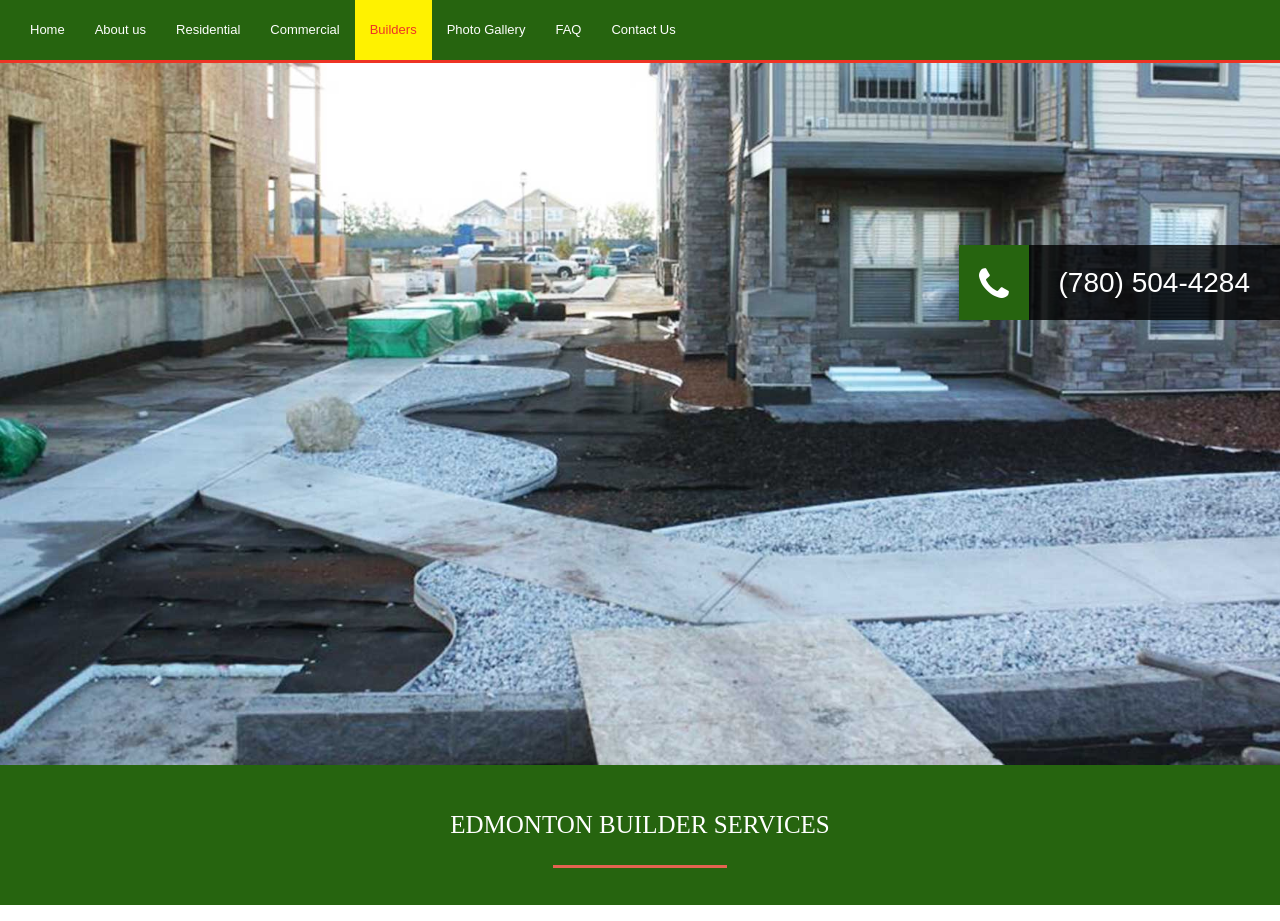Find the bounding box coordinates for the UI element that matches this description: "Residential".

[0.126, 0.0, 0.199, 0.065]